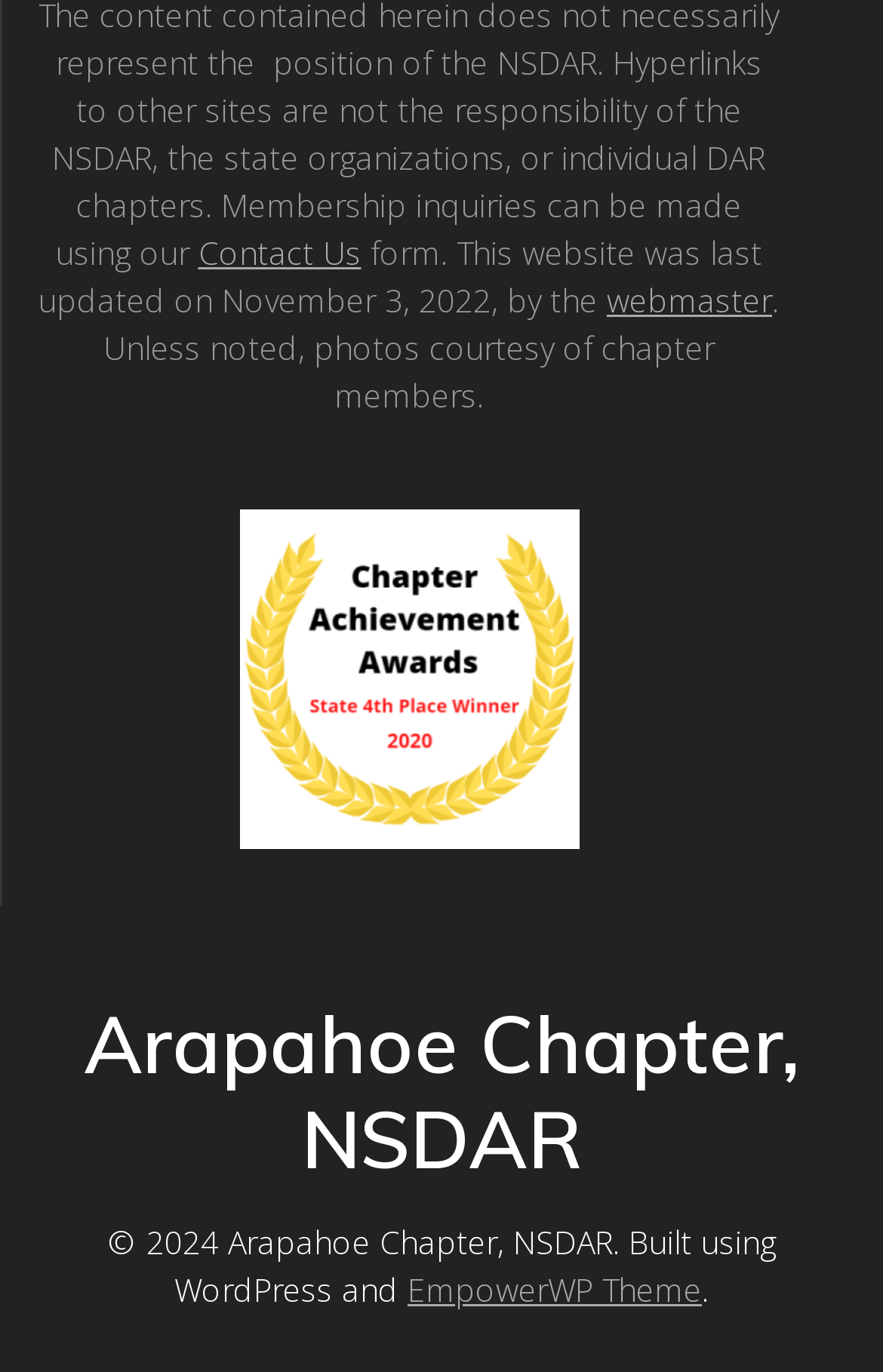When was the website last updated?
Based on the image, provide your answer in one word or phrase.

November 3, 2022